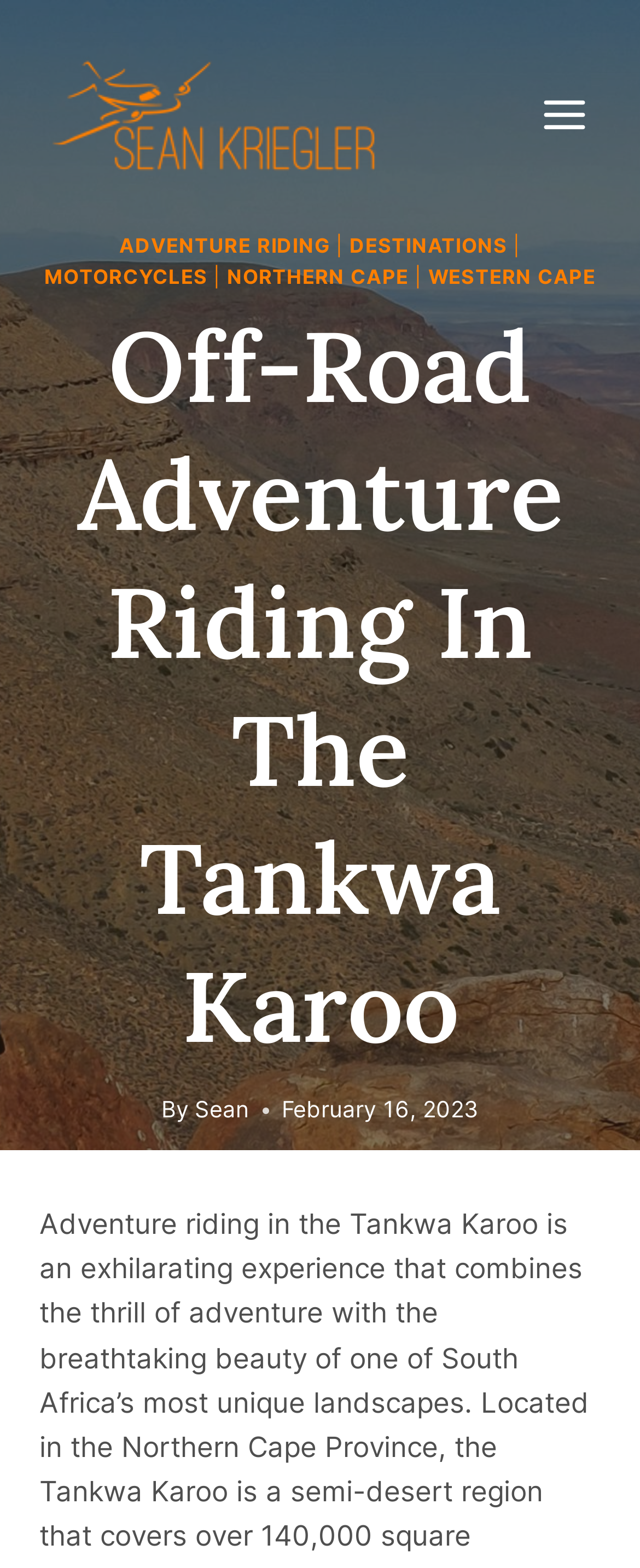Identify the bounding box coordinates for the UI element described as follows: "Sean". Ensure the coordinates are four float numbers between 0 and 1, formatted as [left, top, right, bottom].

[0.304, 0.699, 0.389, 0.715]